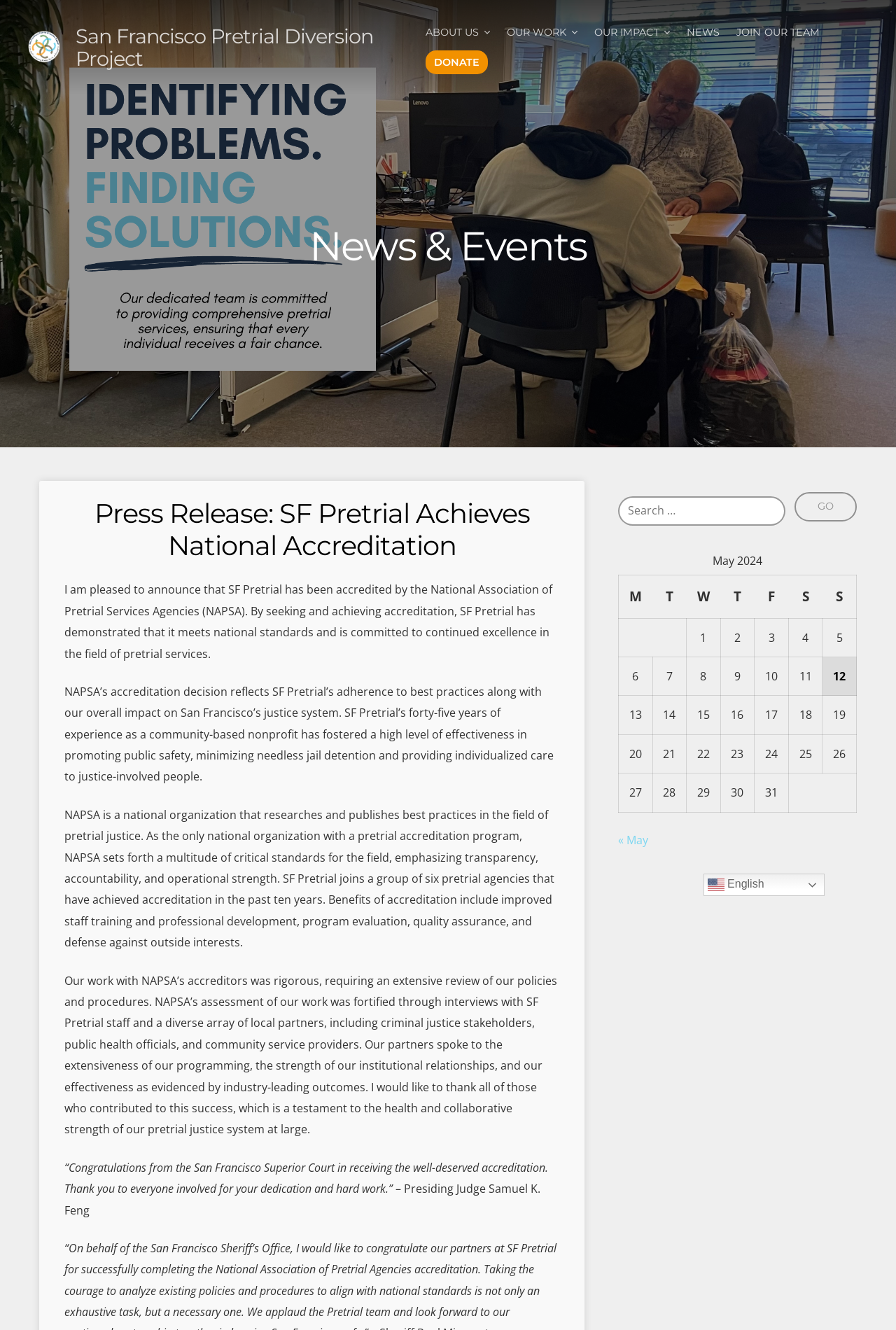Locate the bounding box coordinates of the element that should be clicked to execute the following instruction: "Click the 'Go' button".

[0.887, 0.37, 0.956, 0.392]